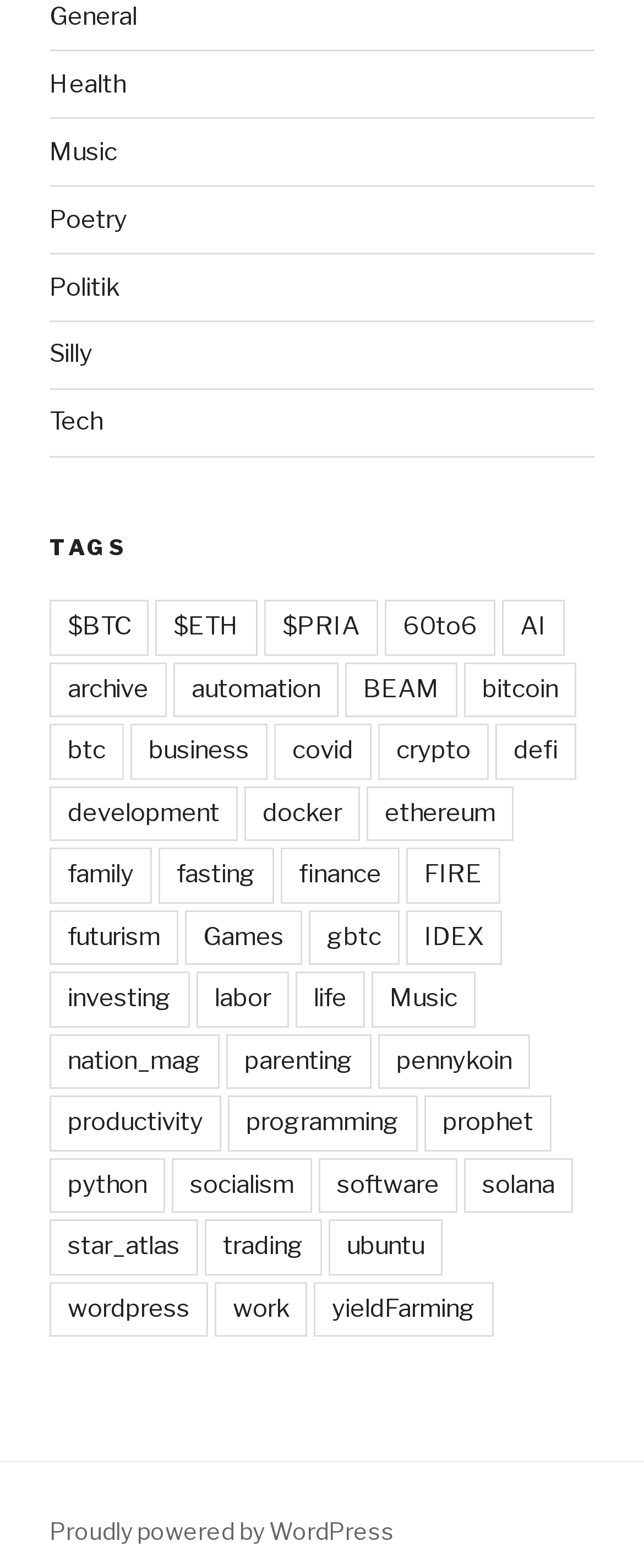Please identify the bounding box coordinates of the area I need to click to accomplish the following instruction: "Click on the '$BTC' link".

[0.077, 0.383, 0.231, 0.418]